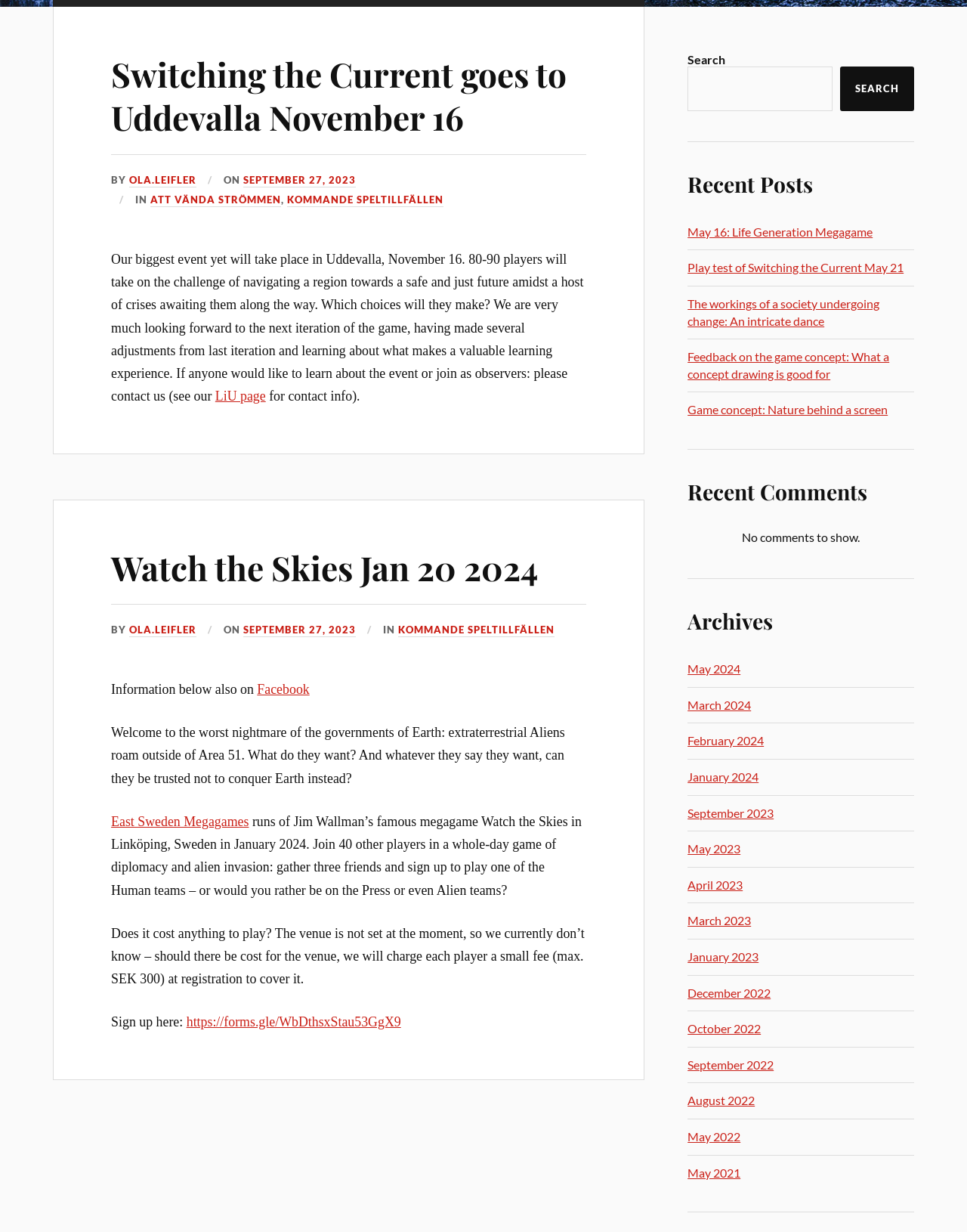Bounding box coordinates are to be given in the format (top-left x, top-left y, bottom-right x, bottom-right y). All values must be floating point numbers between 0 and 1. Provide the bounding box coordinate for the UI element described as: East Sweden Megagames

[0.115, 0.66, 0.257, 0.673]